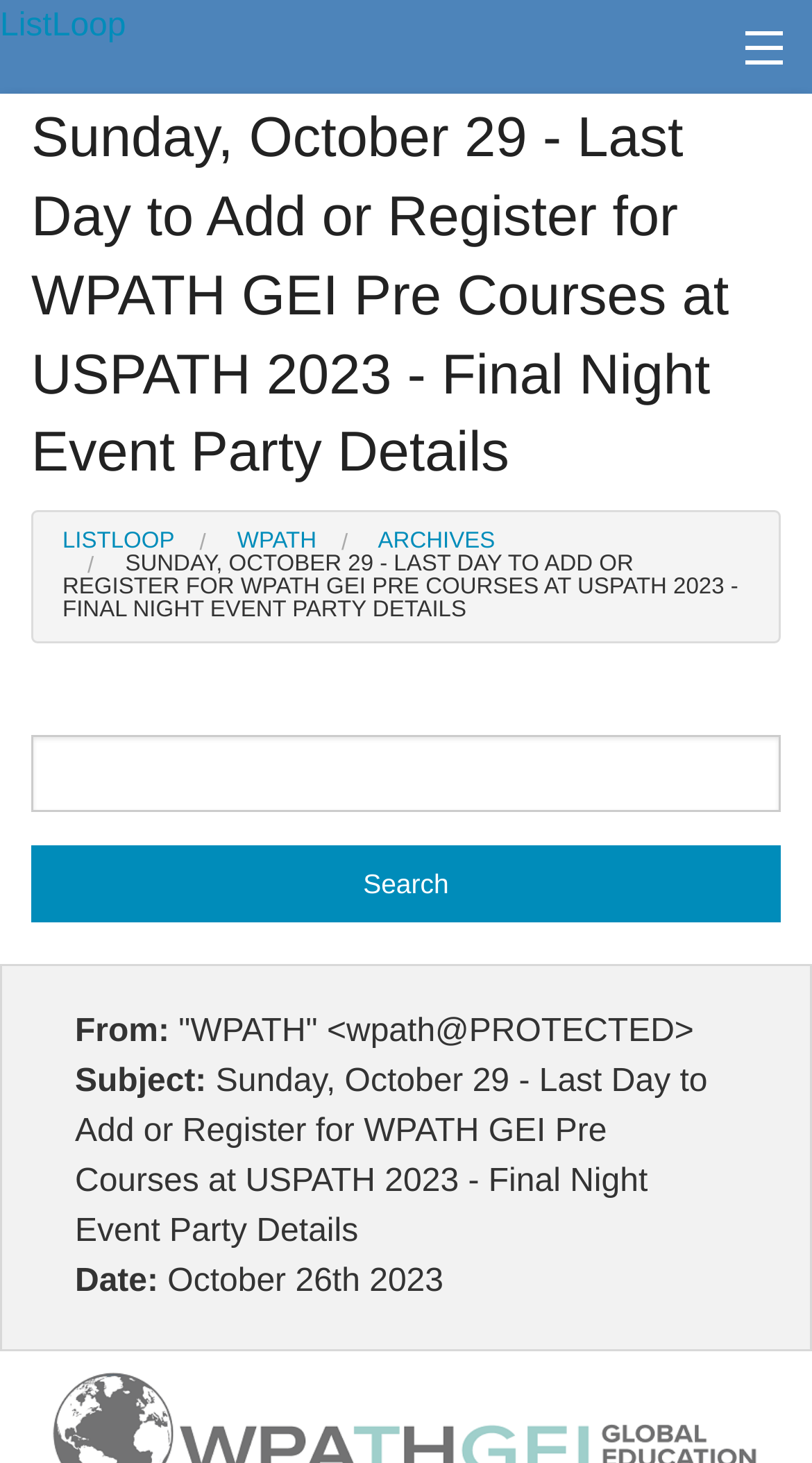Your task is to find and give the main heading text of the webpage.

LIVE WPATH GEI PRE COURSES AT USPATH